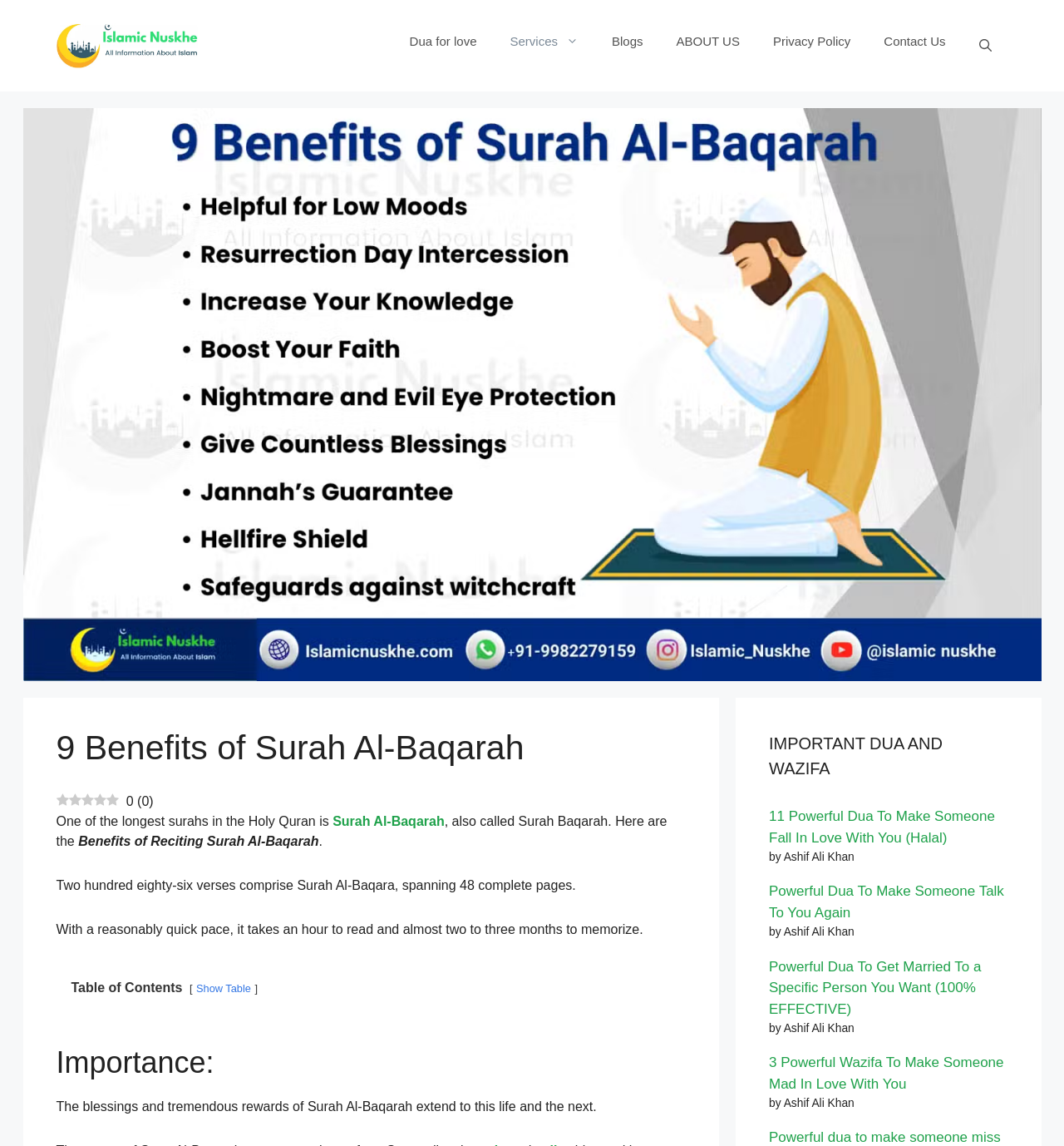Find the bounding box coordinates corresponding to the UI element with the description: "ABOUT US". The coordinates should be formatted as [left, top, right, bottom], with values as floats between 0 and 1.

[0.62, 0.015, 0.711, 0.058]